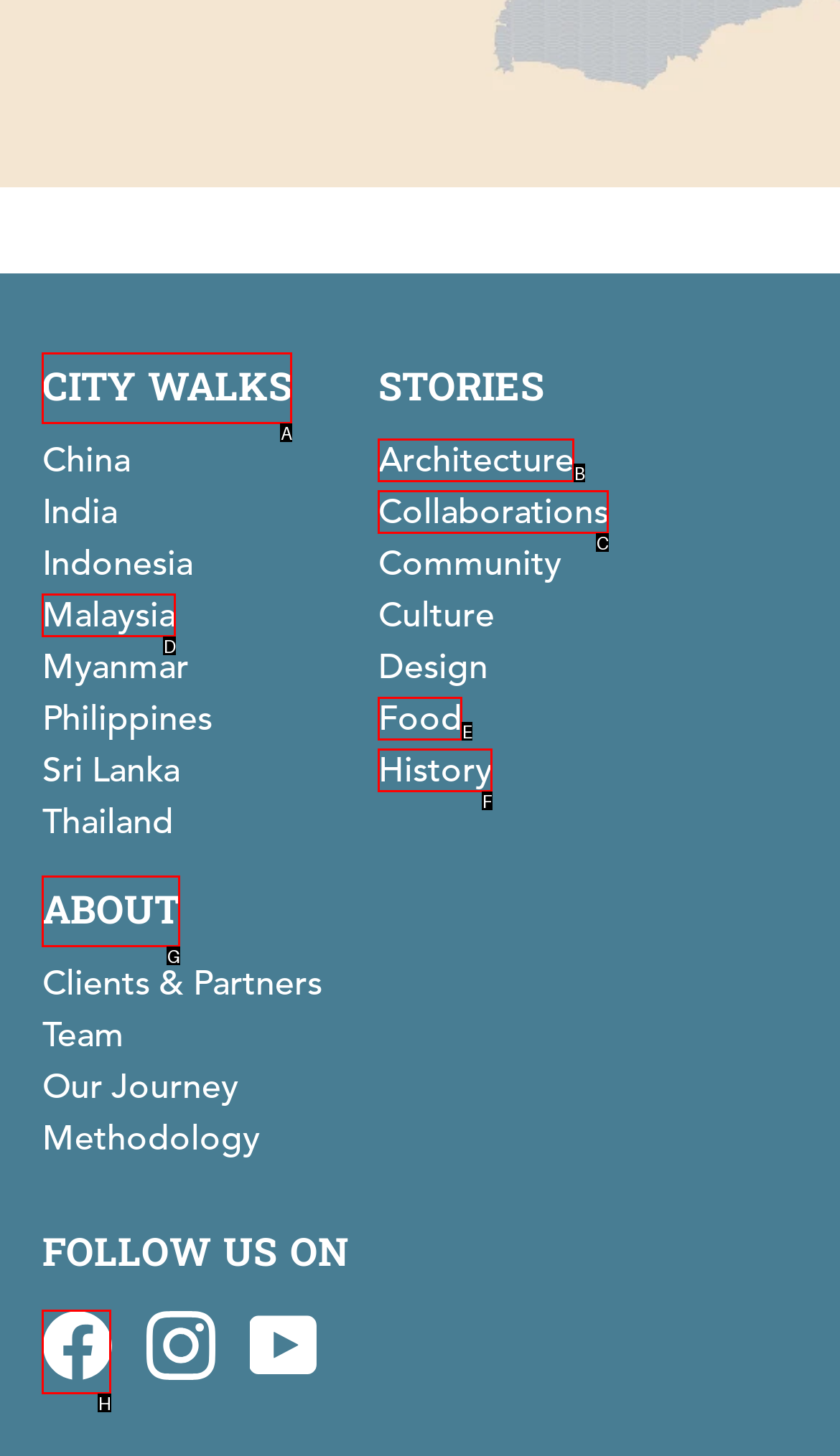Select the letter that corresponds to this element description: Food
Answer with the letter of the correct option directly.

E